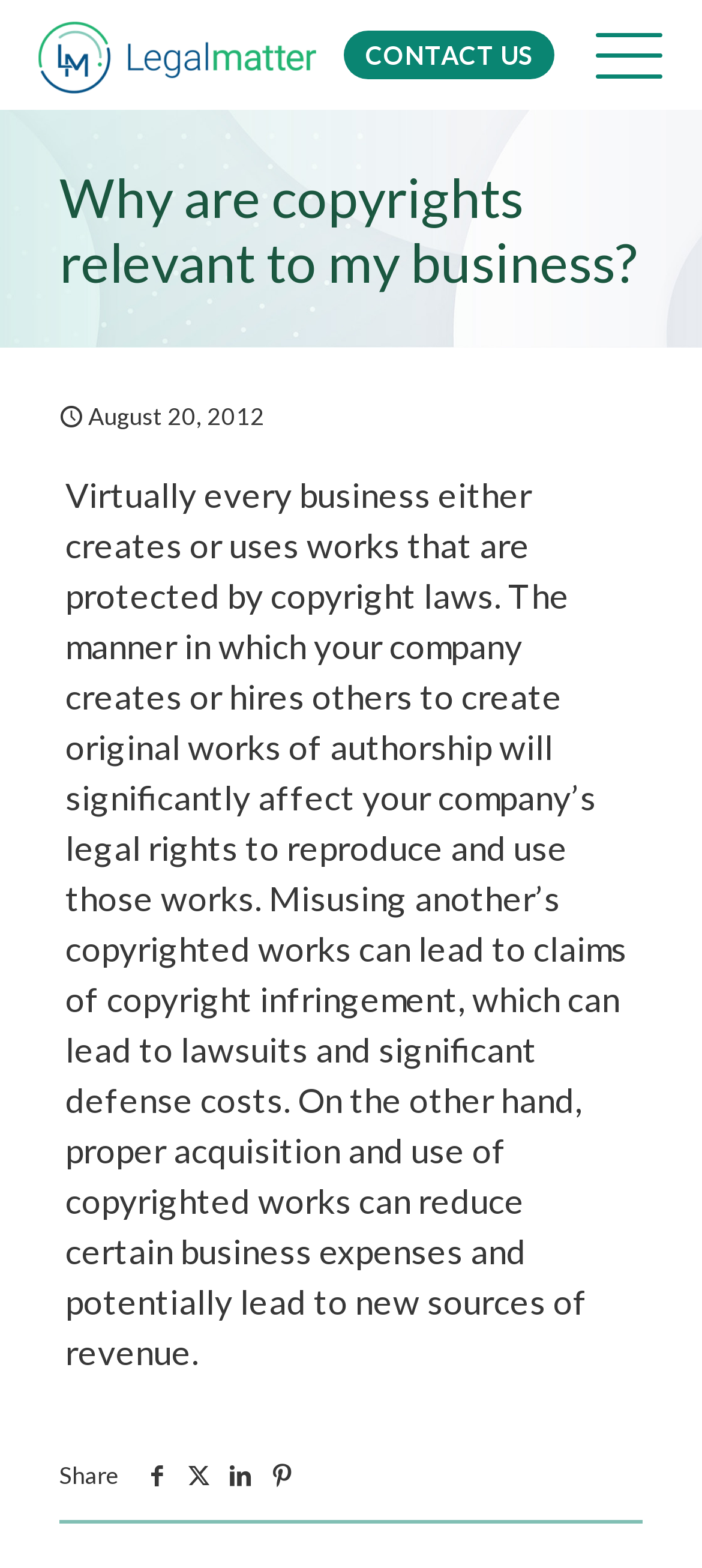Can you look at the image and give a comprehensive answer to the question:
What is the text of the main paragraph?

I found the text of the main paragraph by looking at the static text element within the header section, which contains the text 'Virtually every business either creates or uses works that are protected by copyright laws...'.